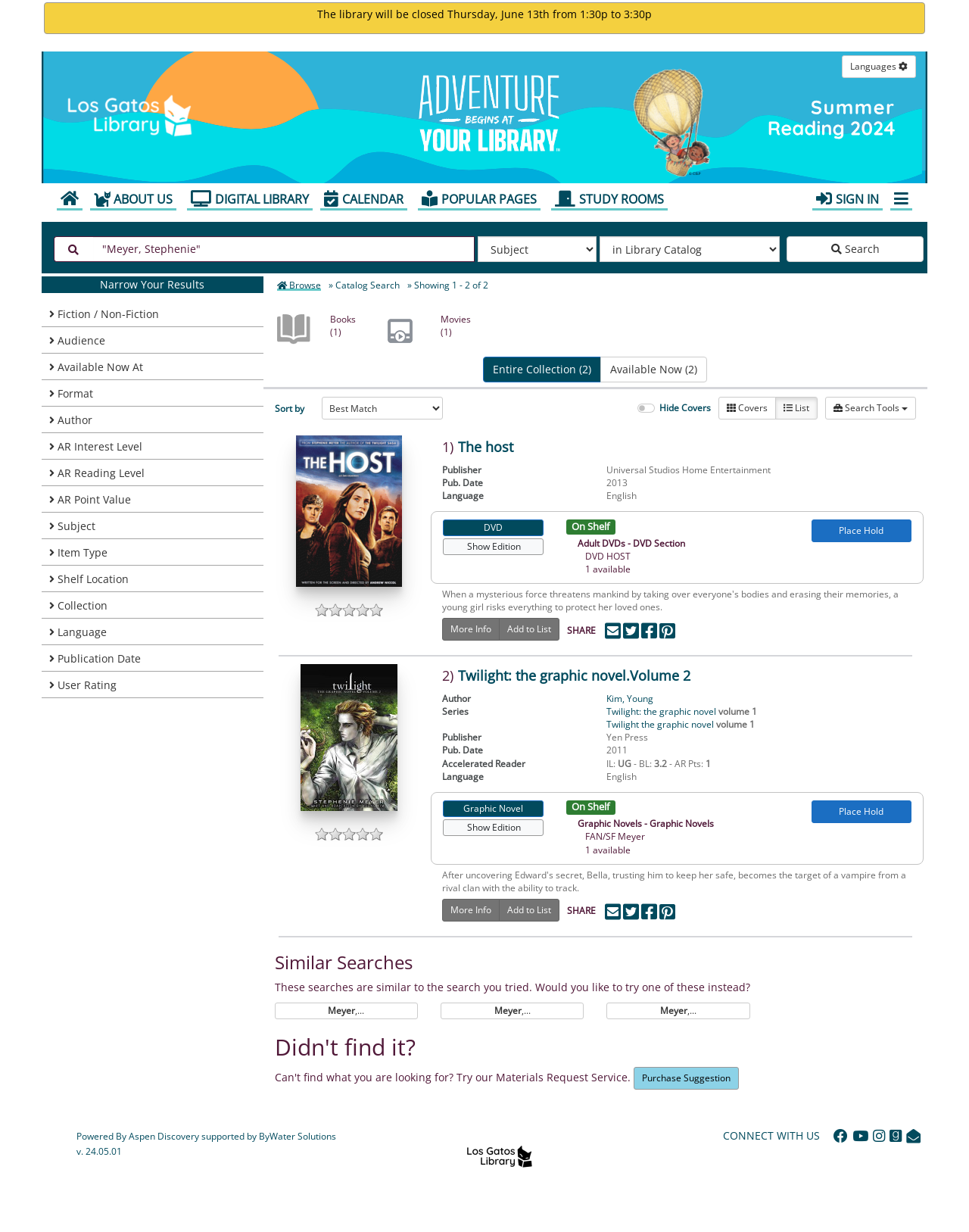Locate the bounding box coordinates of the clickable area needed to fulfill the instruction: "View DVD details".

[0.457, 0.422, 0.561, 0.435]